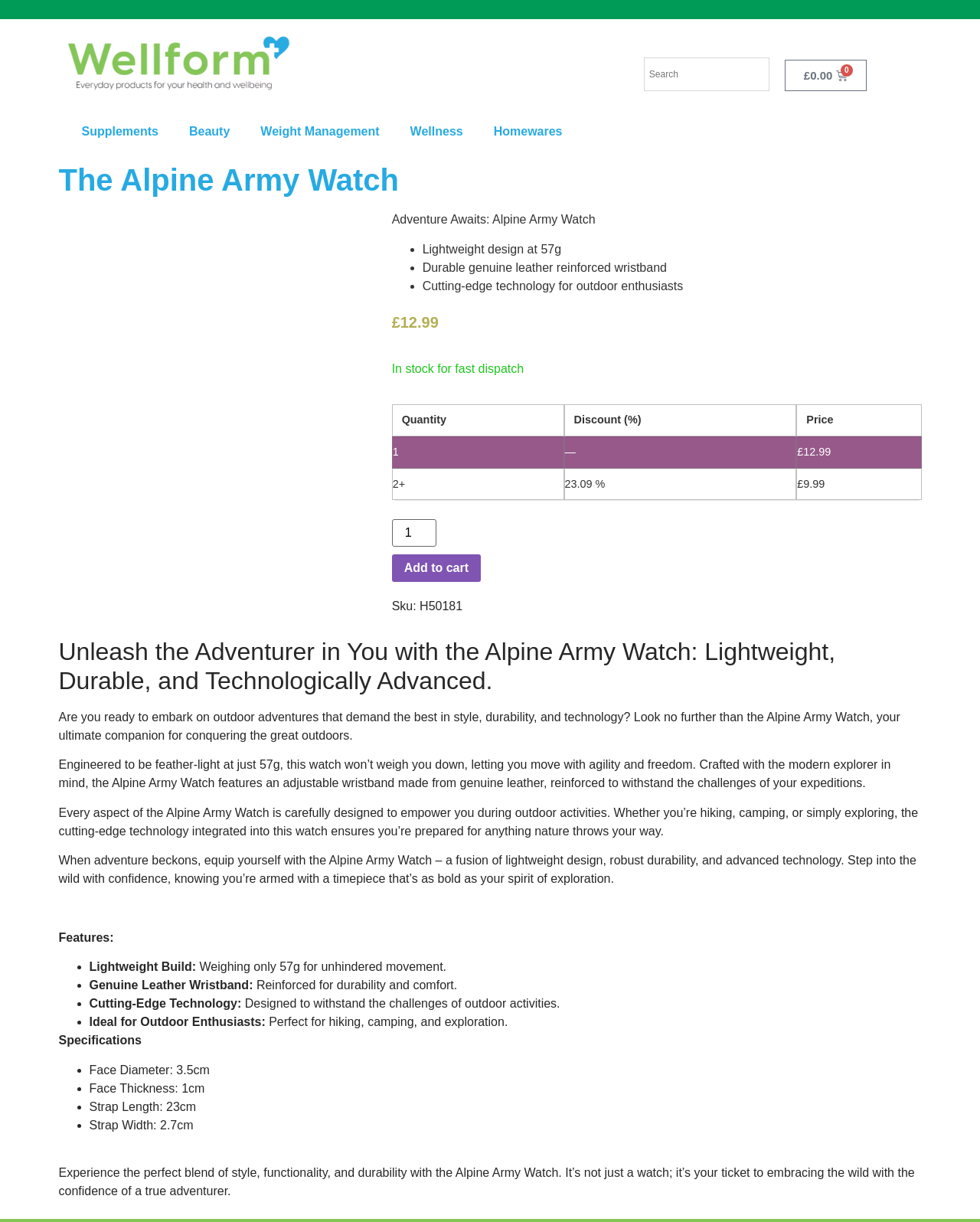Using the elements shown in the image, answer the question comprehensively: What is the price of the Alpine Army Watch?

The price of the Alpine Army Watch can be found in the product information section, where it is displayed as '£12.99'.